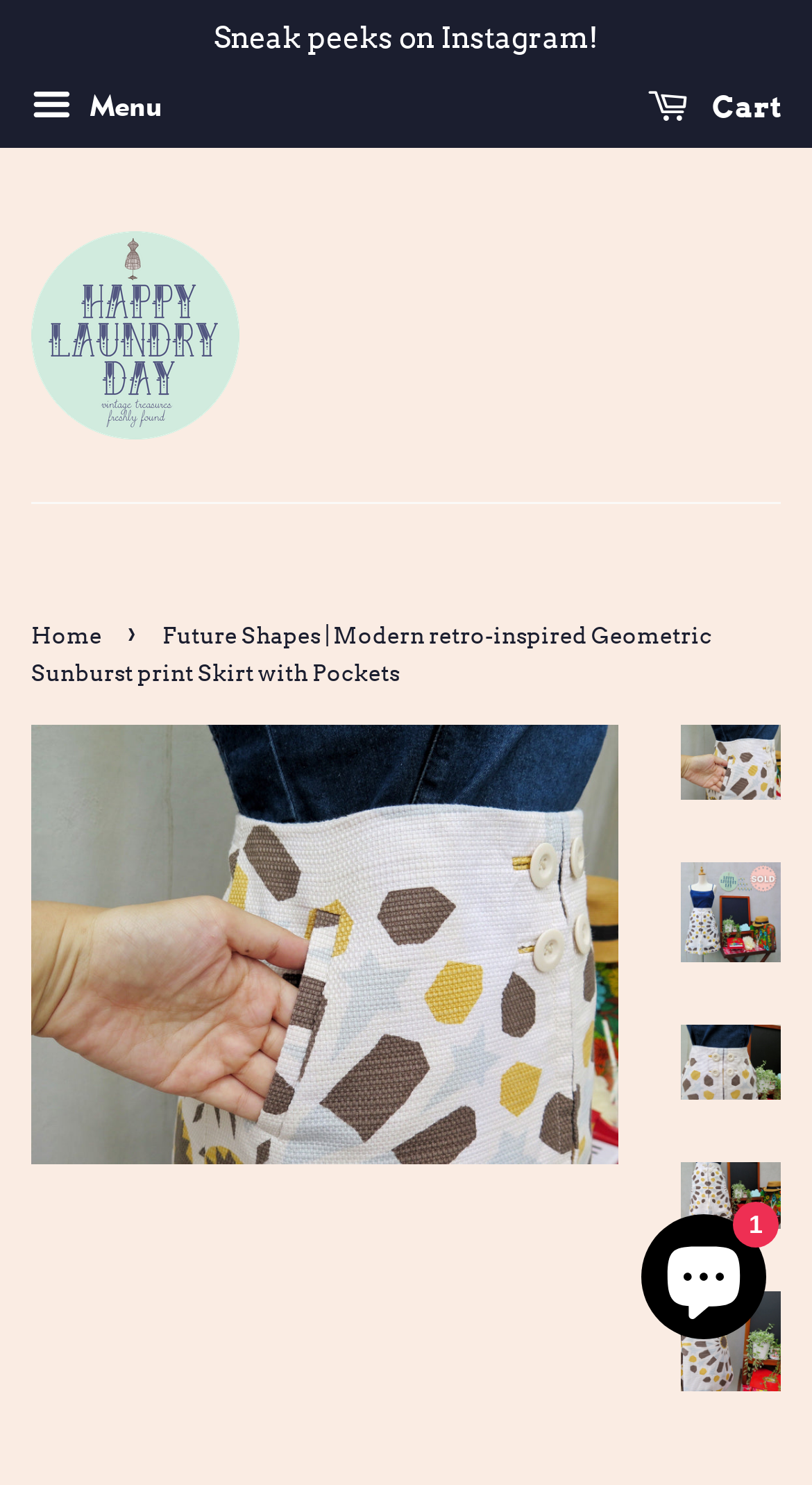Using the image as a reference, answer the following question in as much detail as possible:
What is the type of product being displayed?

I inferred the answer by analyzing the image elements and their corresponding link texts, which suggest that the product being displayed is a skirt with a geometric sunburst print.